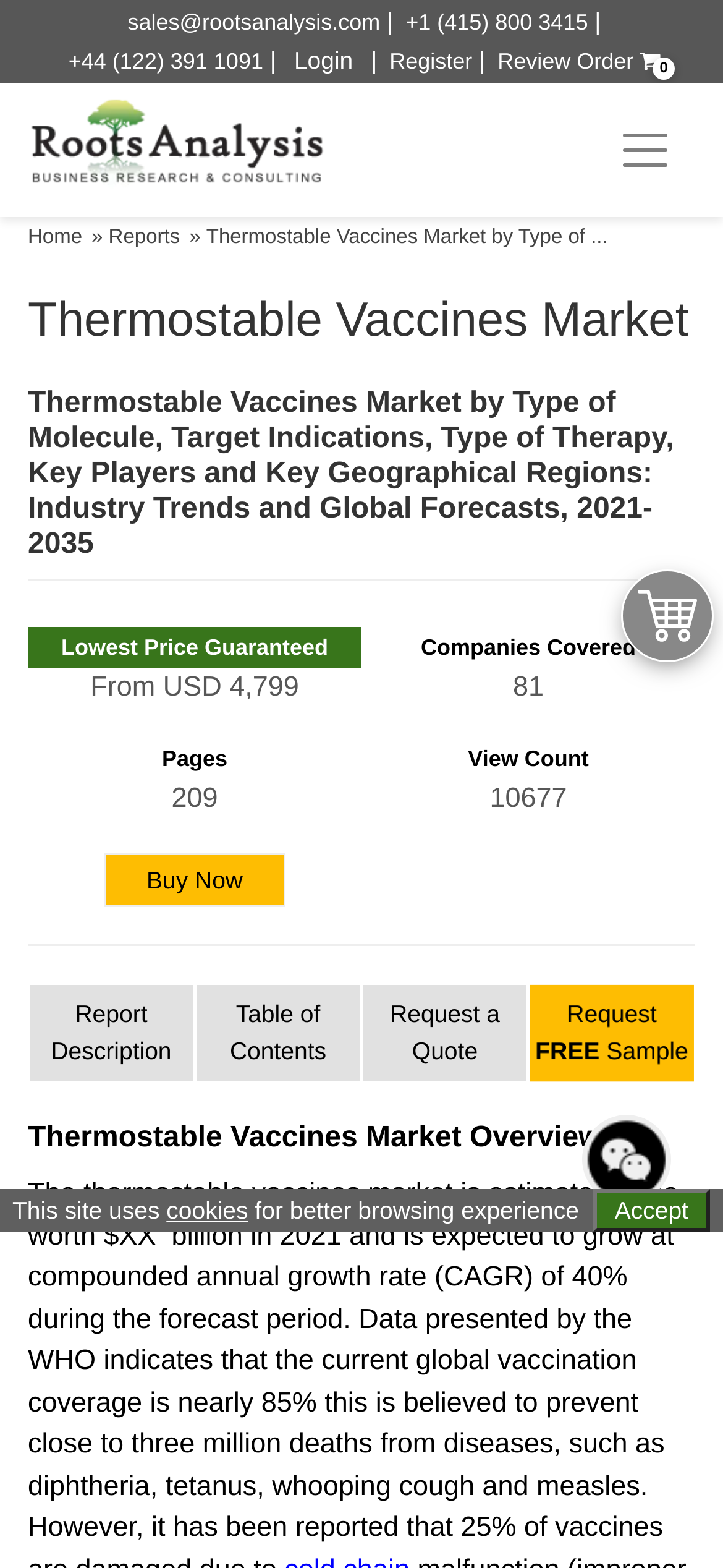Give the bounding box coordinates for the element described by: "Accept".

[0.819, 0.758, 0.983, 0.785]